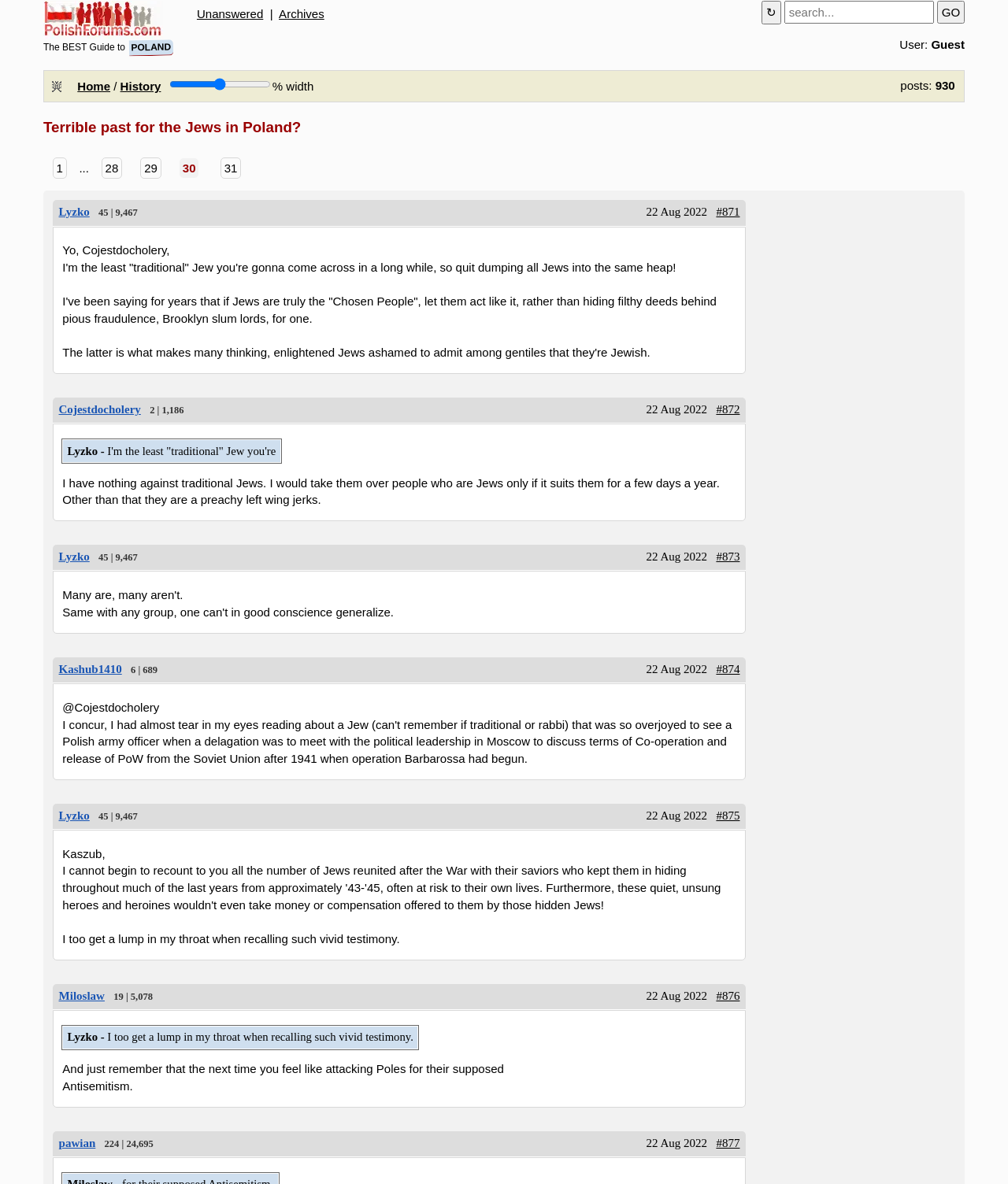Generate a thorough caption detailing the webpage content.

This webpage appears to be a forum or discussion board focused on the topic of Jewish history in Poland. The page is divided into several sections, with a navigation menu at the top and a search bar at the top right corner. 

At the top, there is a link to "Unanswered" and "Archives" on the right side, followed by a button with a refresh icon and a search box. On the left side, there is a table of contents with links to "Home" and "History". Below this, there is a heading that reads "Terrible past for the Jews in Poland?".

The main content of the page is divided into multiple articles or posts, each with a title, author, and date. The posts are numbered, with links to the previous and next pages at the bottom. Each post includes the author's name, the number of threads and posts, and the date of the post. The posts themselves contain text, with some including quotes or responses to other users.

There are a total of five articles or posts on this page, each with a similar structure. The posts appear to be discussing the topic of Jewish history in Poland, with some users sharing their personal experiences or opinions. The tone of the posts is varied, with some users expressing strong emotions or opinions.